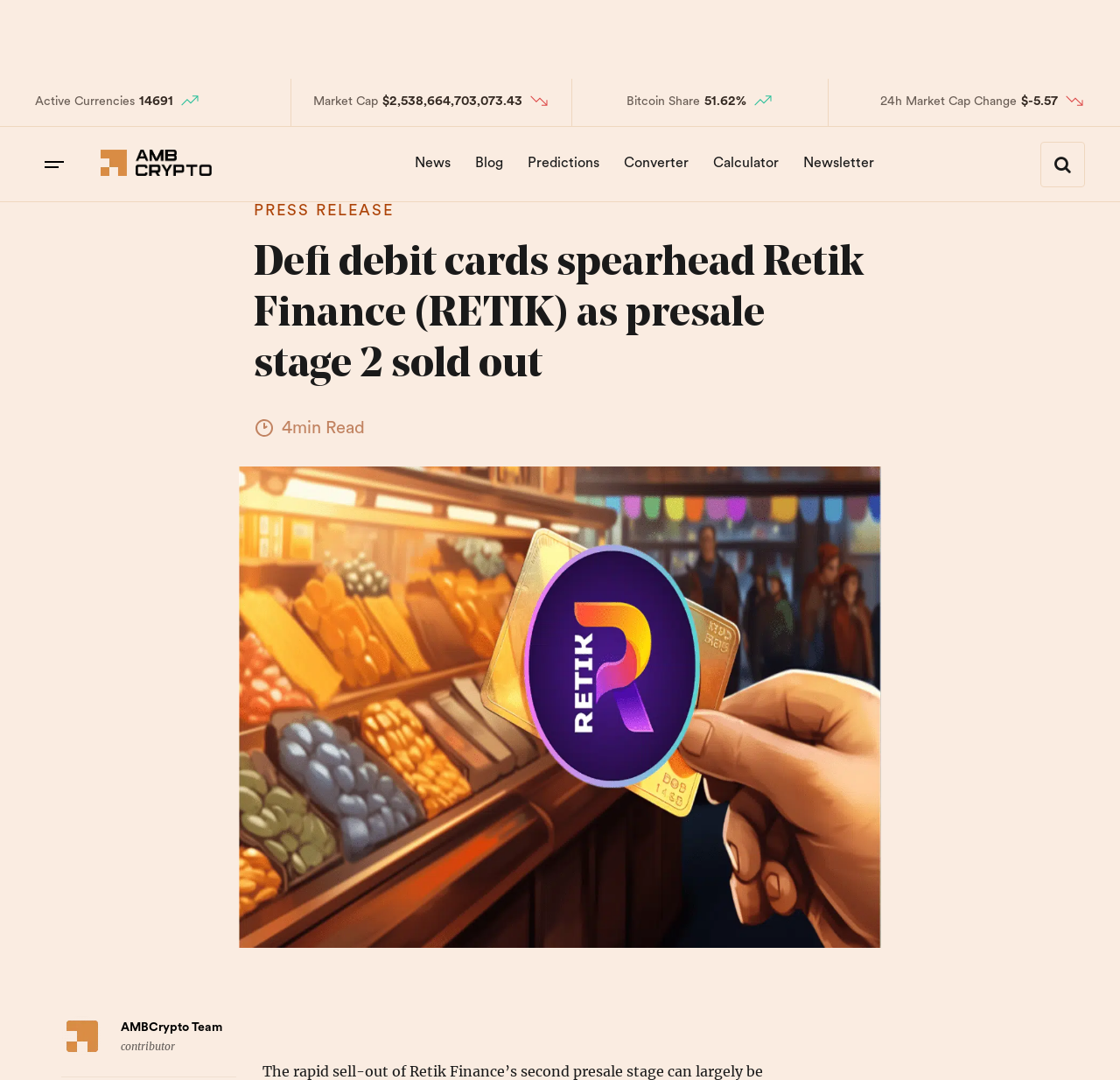Using the details in the image, give a detailed response to the question below:
What is the 24-hour market capitalization change?

I found the answer by looking at the '24h Market Cap Change' section on the webpage, which displays the 24-hour market capitalization change as '-$5.57'.